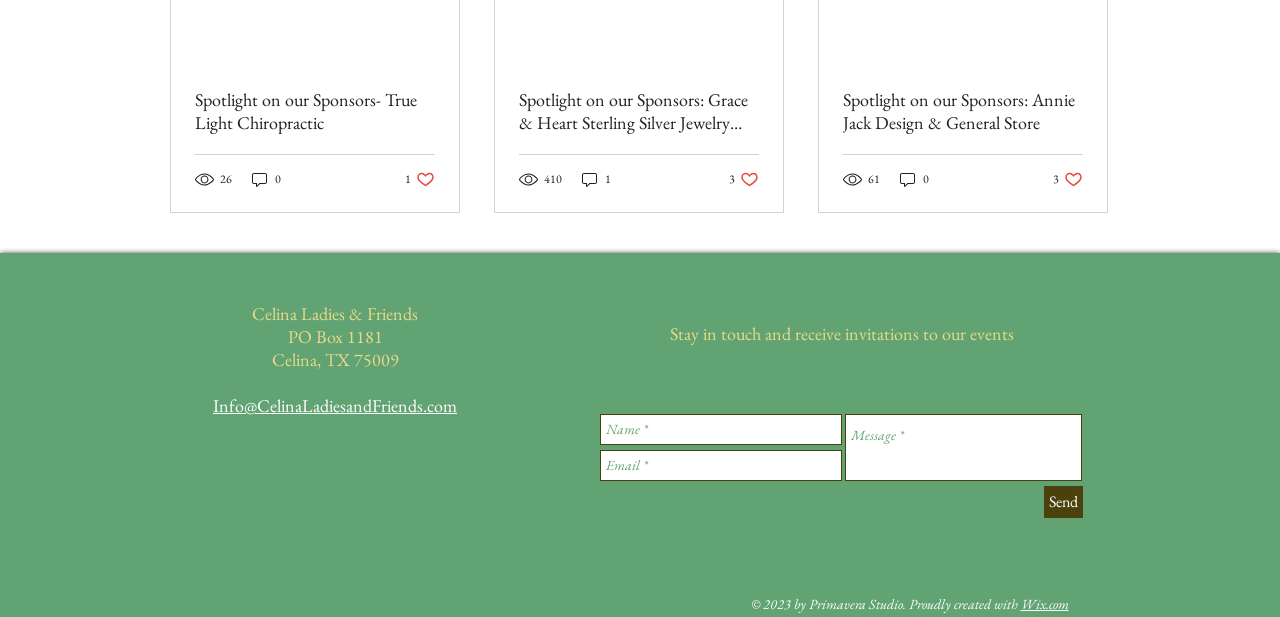What is the number of views for the first sponsor?
Carefully analyze the image and provide a detailed answer to the question.

I looked at the first sponsor's section and found the text '26 views' next to an image, indicating that the first sponsor has 26 views.